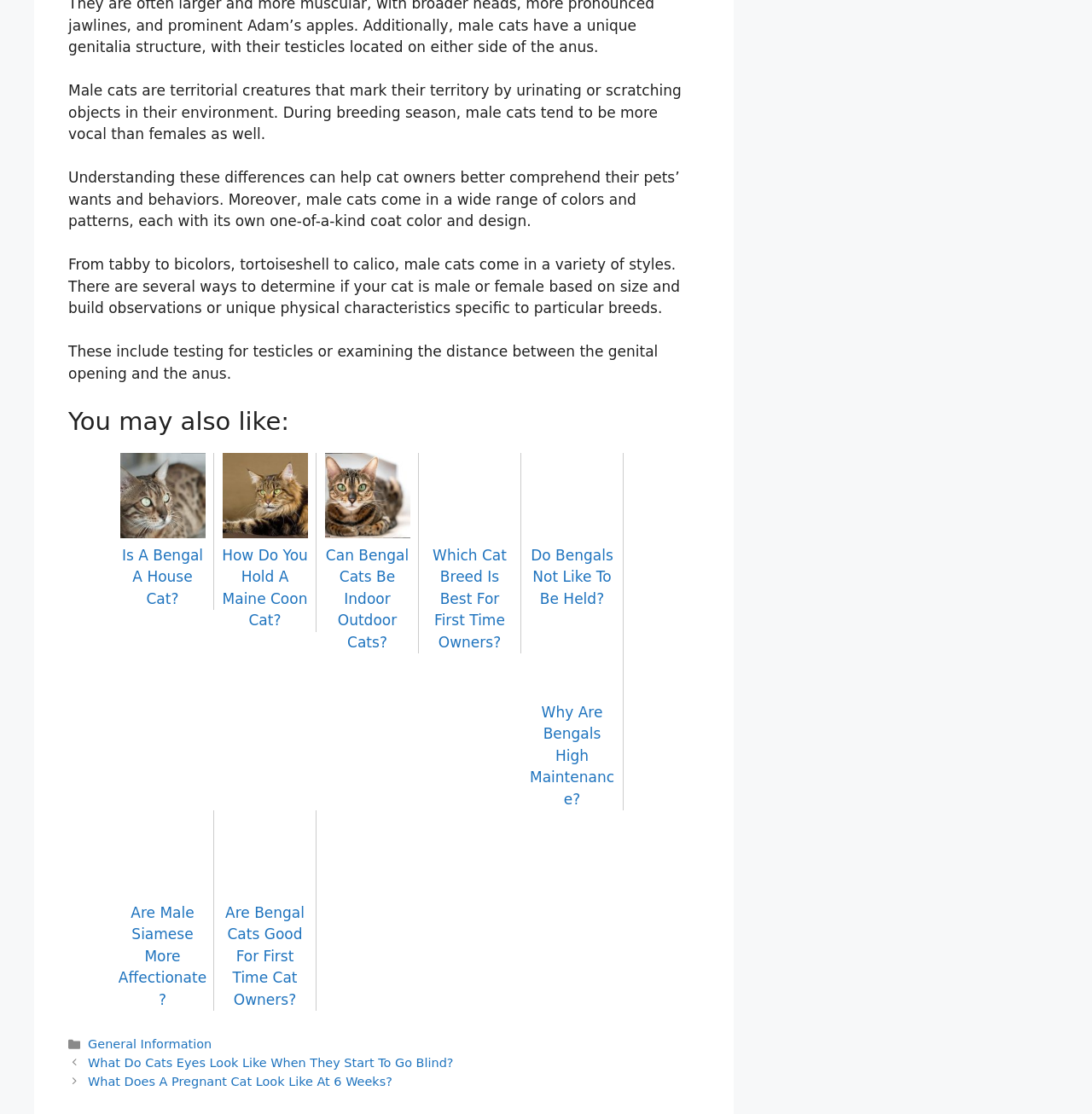Please give a concise answer to this question using a single word or phrase: 
What is the topic of the last link in the 'You may also like' section?

Male Siamese cats